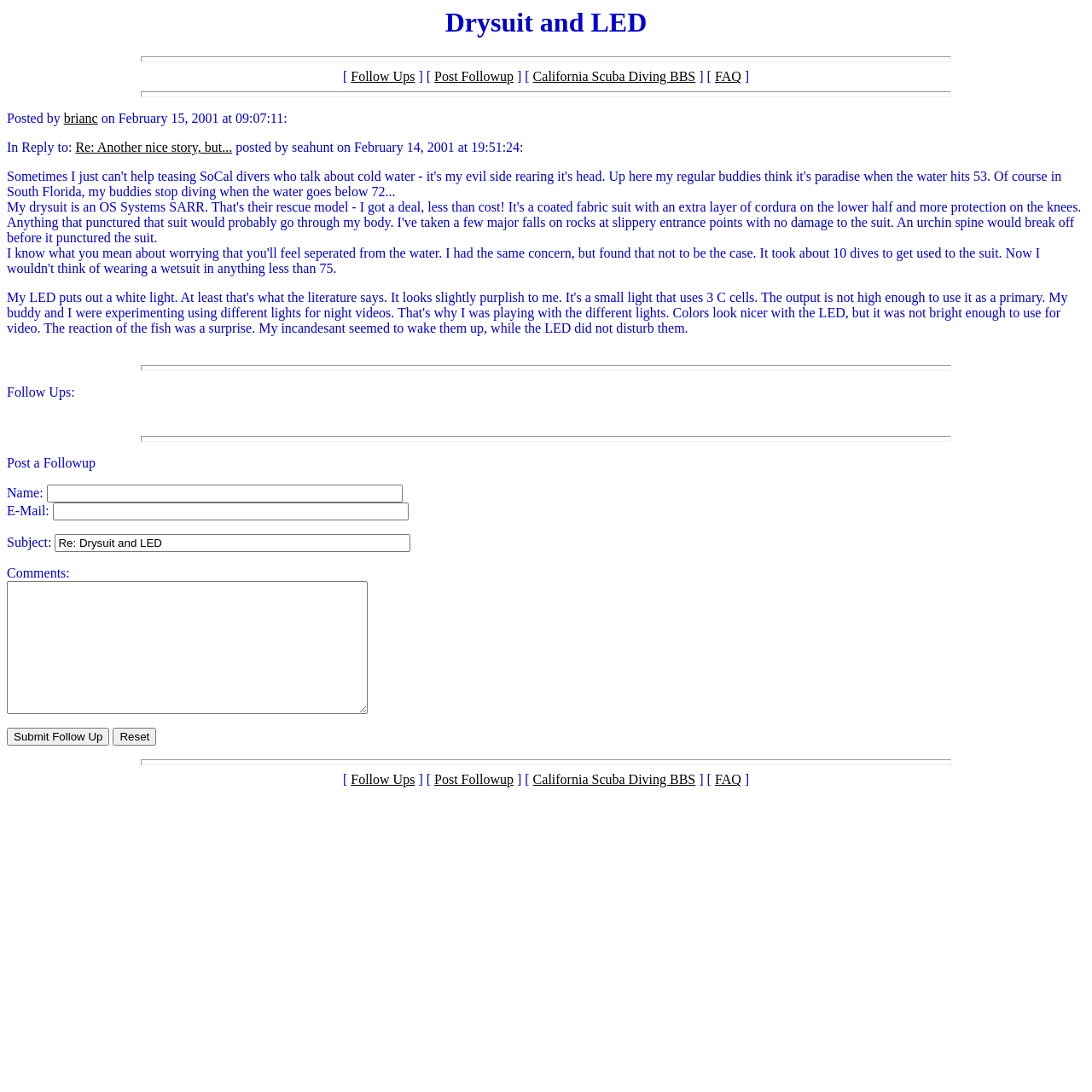Please determine the bounding box coordinates of the section I need to click to accomplish this instruction: "Click on the 'Follow Ups' link".

[0.321, 0.064, 0.38, 0.077]